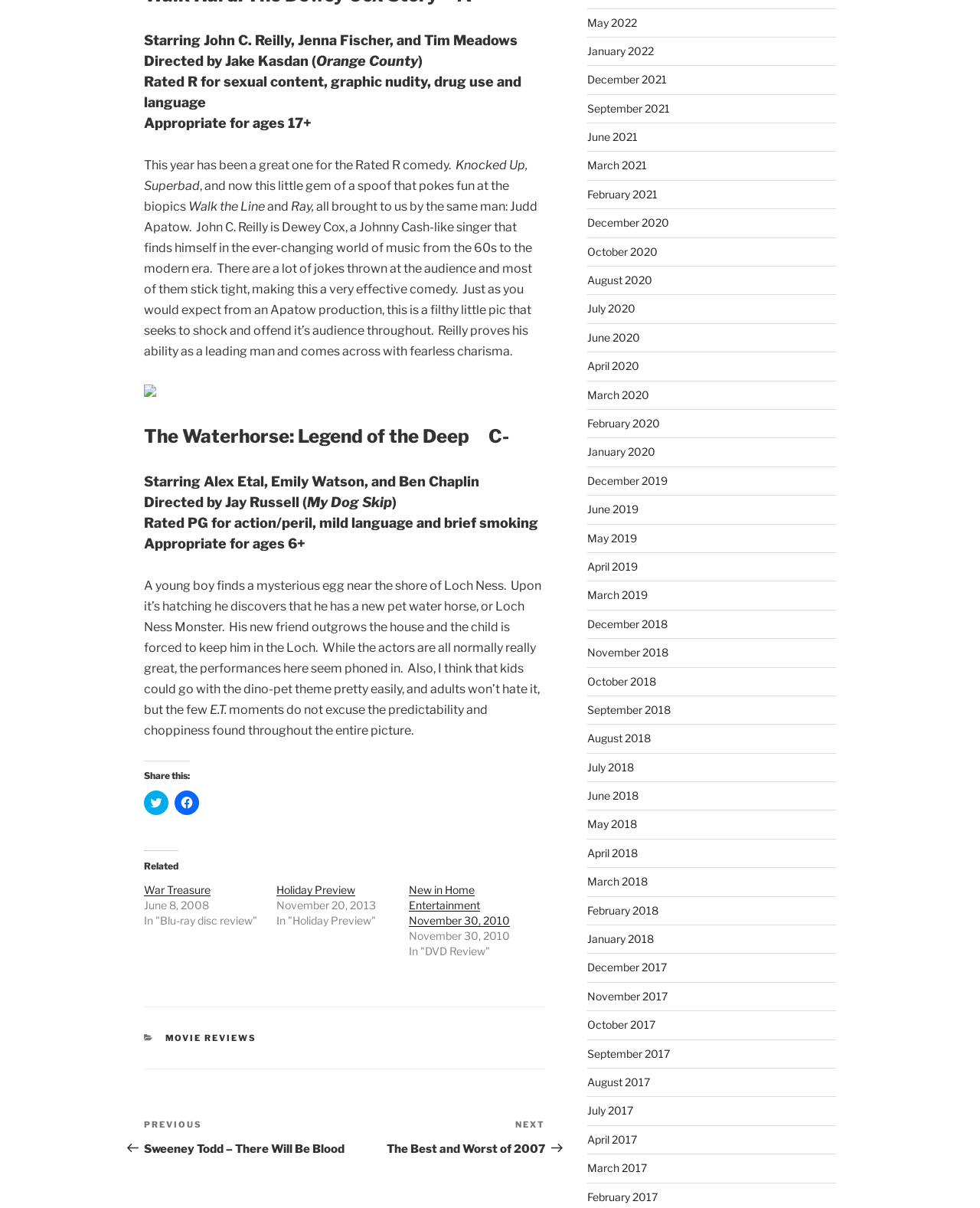Please predict the bounding box coordinates of the element's region where a click is necessary to complete the following instruction: "View posts from June 2021". The coordinates should be represented by four float numbers between 0 and 1, i.e., [left, top, right, bottom].

[0.599, 0.108, 0.65, 0.119]